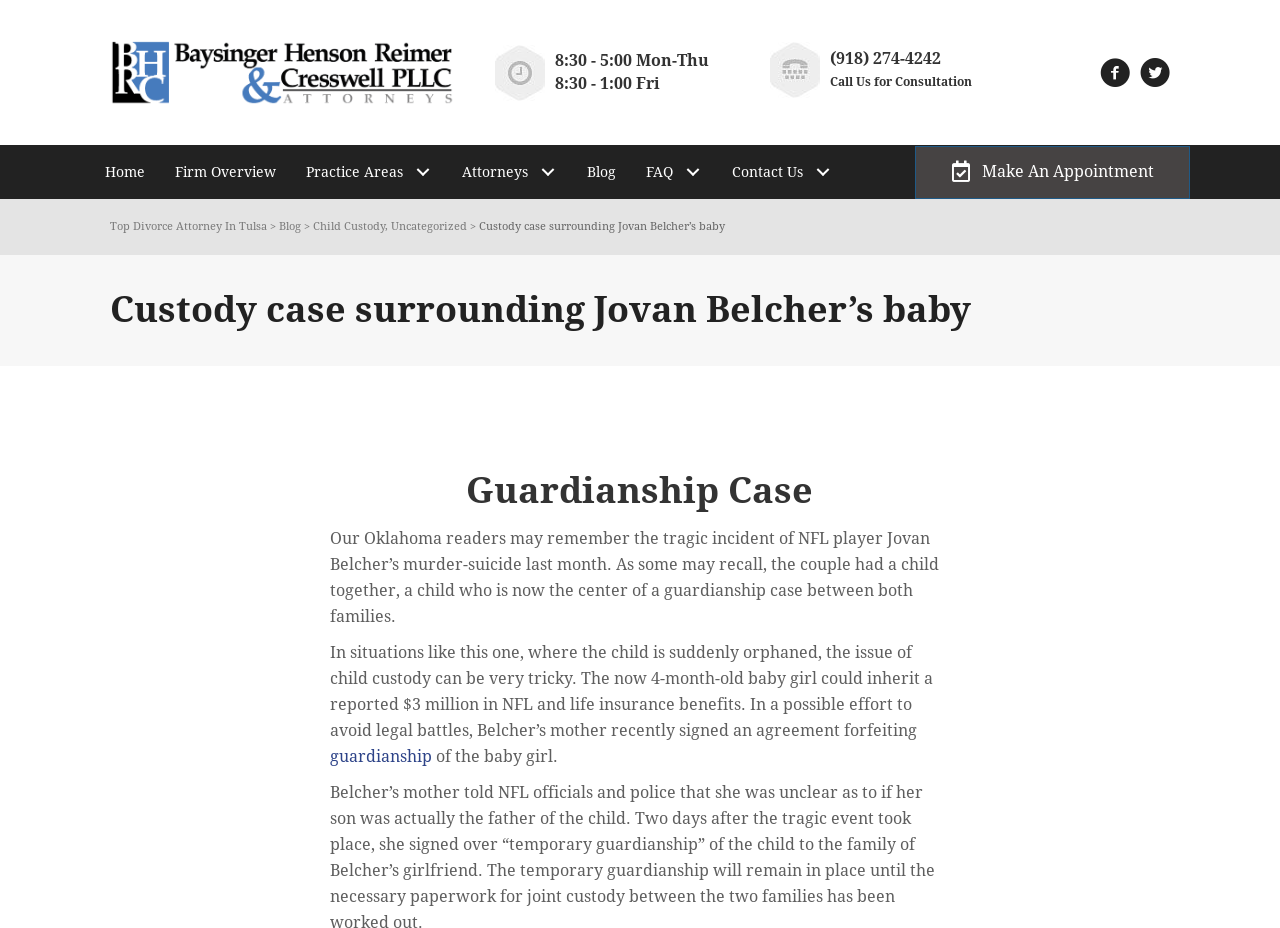Using the description "Top Divorce Attorney In Tulsa", locate and provide the bounding box of the UI element.

[0.086, 0.237, 0.209, 0.251]